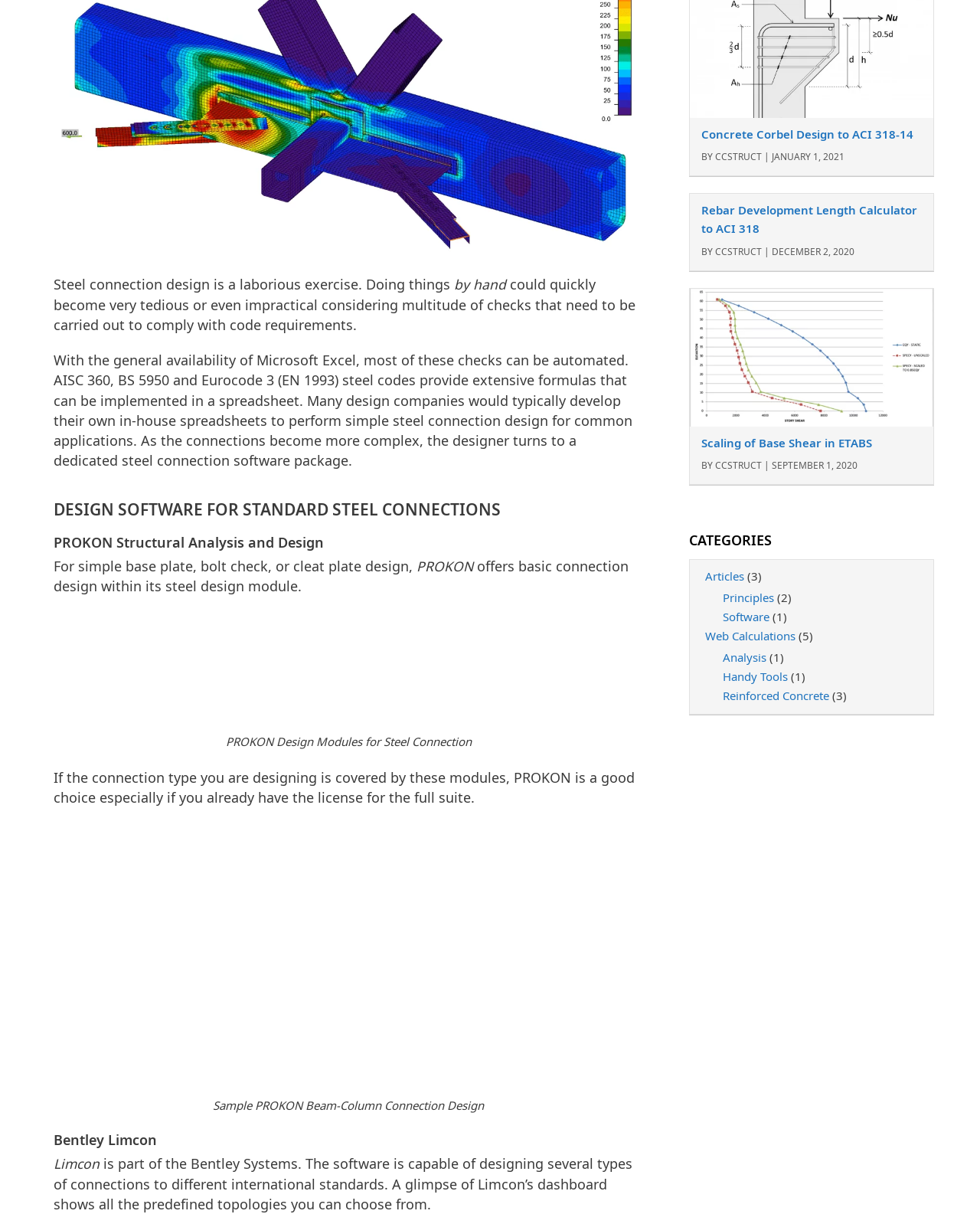Please determine the bounding box of the UI element that matches this description: Web Calculations. The coordinates should be given as (top-left x, top-left y, bottom-right x, bottom-right y), with all values between 0 and 1.

[0.72, 0.517, 0.812, 0.531]